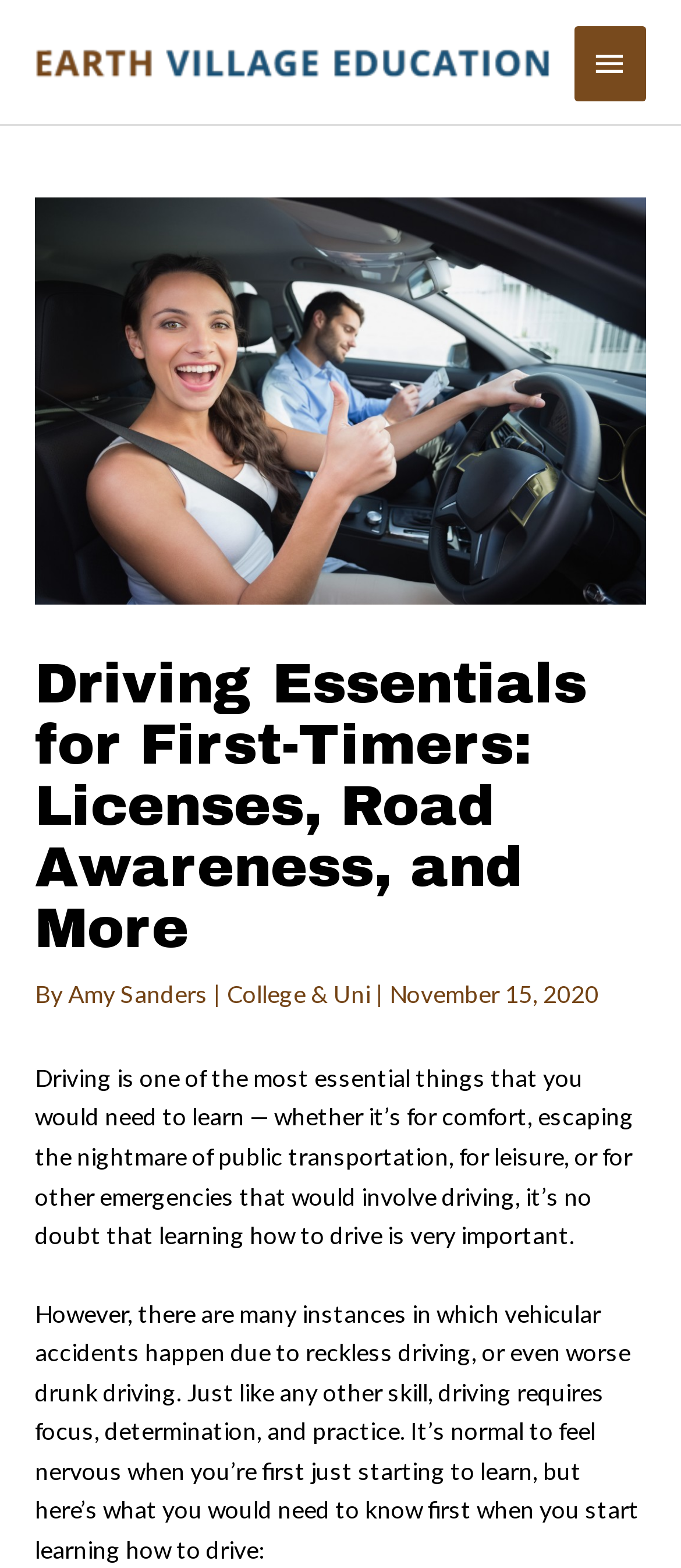Write an extensive caption that covers every aspect of the webpage.

The webpage appears to be an educational article about learning how to drive, specifically targeting first-time learners. At the top left corner, there is a logo of "Earth Village Education" with a link to the organization's website. Next to the logo, there is a main menu button that, when expanded, controls the primary menu.

Below the logo and menu button, there is a header section that takes up most of the width of the page. Within this section, there is an image of a girl with a driving instructor, which is followed by a heading that reads "Driving Essentials for First-Timers: Licenses, Road Awareness, and More". The author's name, "Amy Sanders", is mentioned, along with the category "College & Uni" and the date "November 15, 2020".

The main content of the article starts below the header section, with two paragraphs of text. The first paragraph explains the importance of learning how to drive, while the second paragraph highlights the need for focus, determination, and practice to avoid accidents. The text is divided into two sections, with the first section taking up about two-thirds of the page and the second section taking up the remaining one-third.